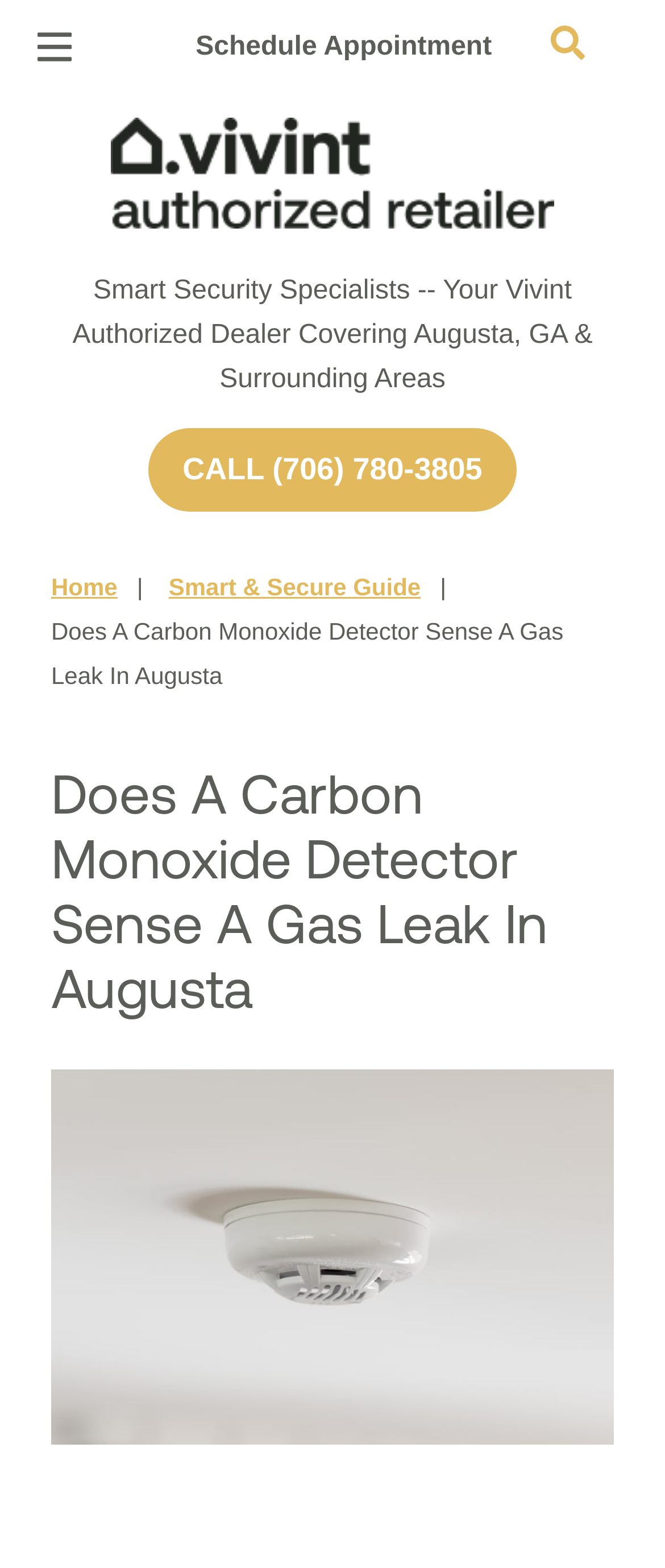What type of product is shown in the image?
Can you provide an in-depth and detailed response to the question?

I determined the answer by looking at the image captioned 'Vivint CO2 Monitor in Augusta', which suggests that the product shown is a carbon monoxide detector.